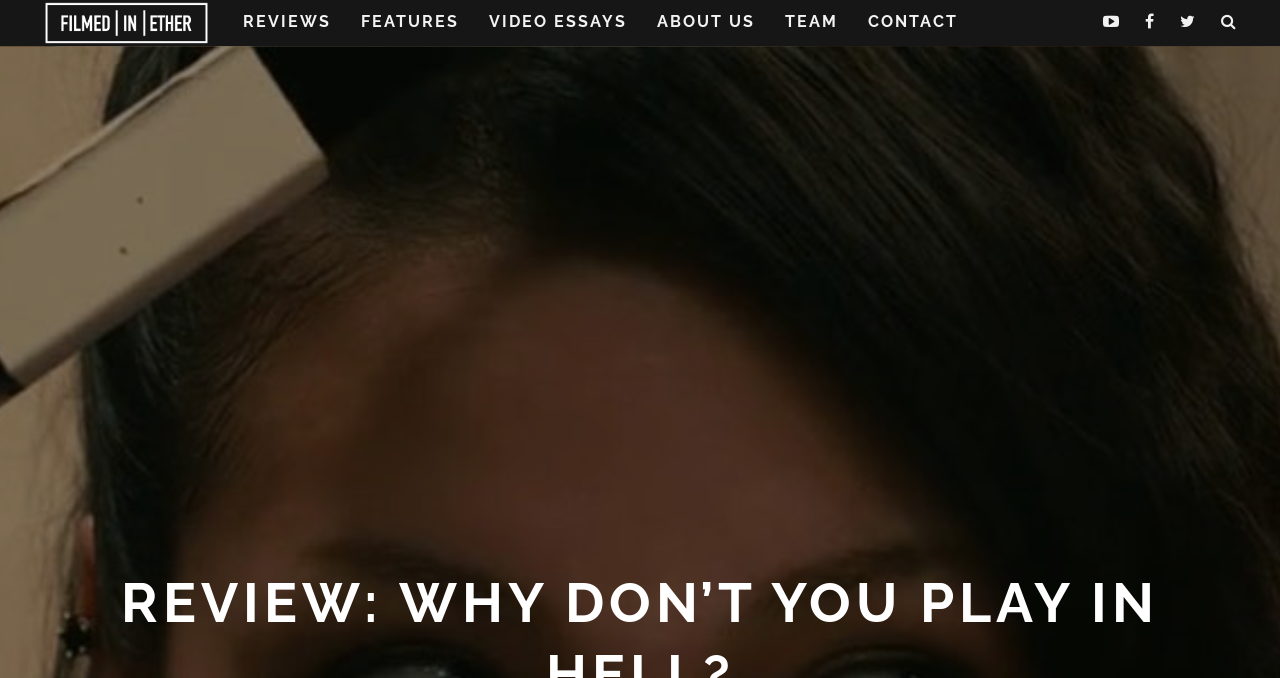Based on the visual content of the image, answer the question thoroughly: How many navigation links are there?

I counted the number of links in the top navigation bar, which are 'REVIEWS', 'FEATURES', 'VIDEO ESSAYS', 'ABOUT US', 'TEAM', and 'CONTACT'.